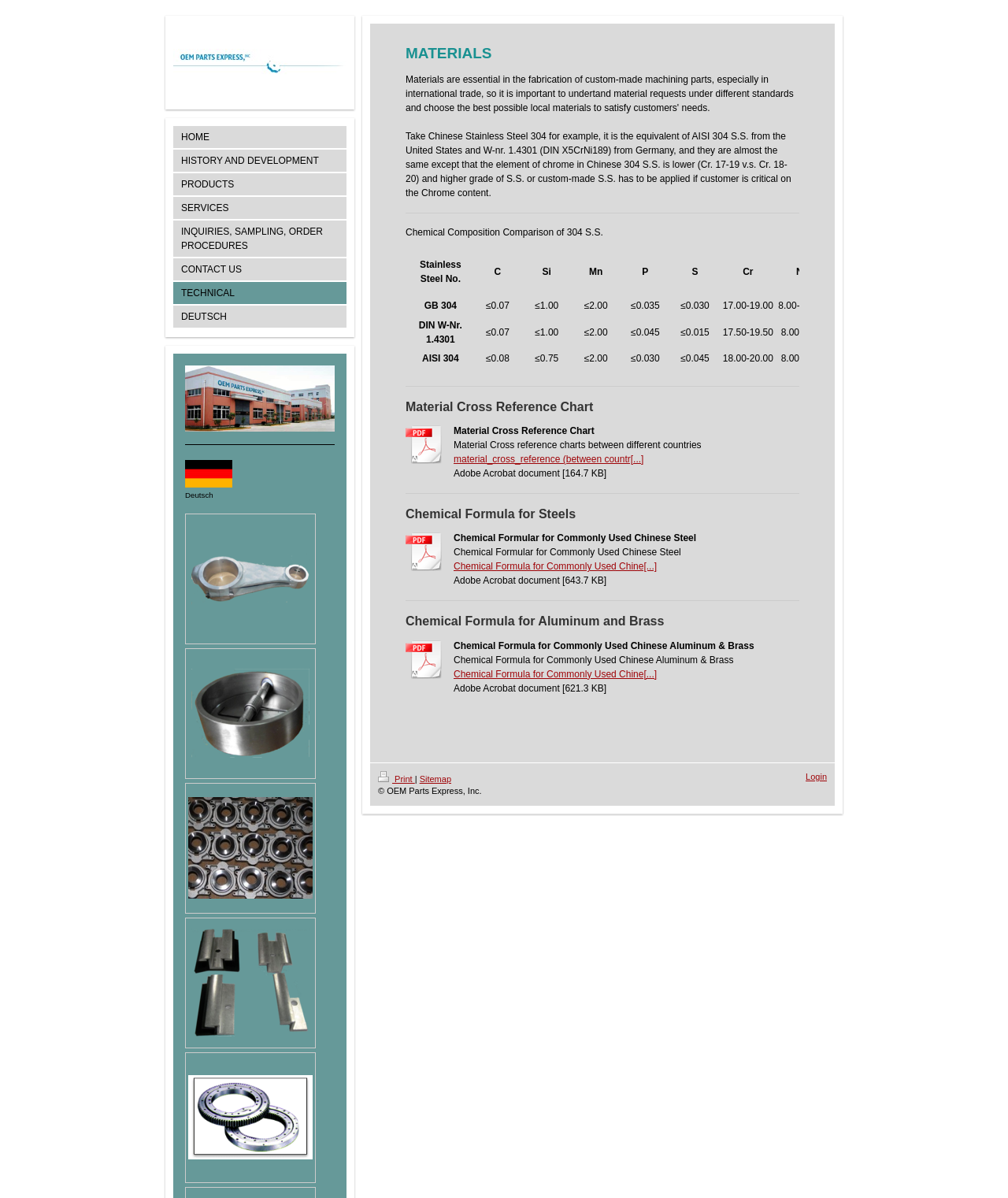Determine the bounding box of the UI element mentioned here: "INQUIRIES, SAMPLING, ORDER PROCEDURES". The coordinates must be in the format [left, top, right, bottom] with values ranging from 0 to 1.

[0.172, 0.184, 0.344, 0.216]